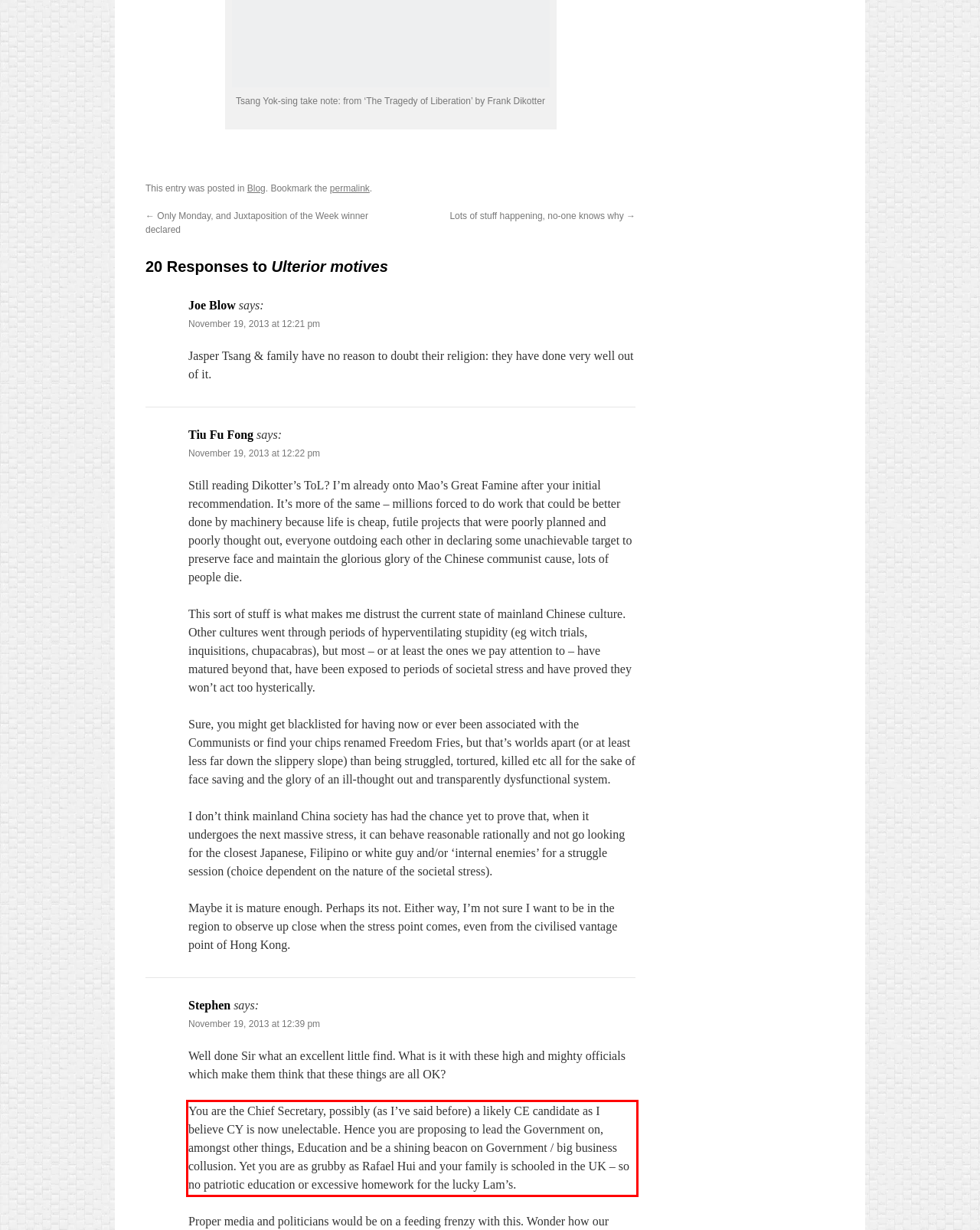Please look at the screenshot provided and find the red bounding box. Extract the text content contained within this bounding box.

You are the Chief Secretary, possibly (as I’ve said before) a likely CE candidate as I believe CY is now unelectable. Hence you are proposing to lead the Government on, amongst other things, Education and be a shining beacon on Government / big business collusion. Yet you are as grubby as Rafael Hui and your family is schooled in the UK – so no patriotic education or excessive homework for the lucky Lam’s.